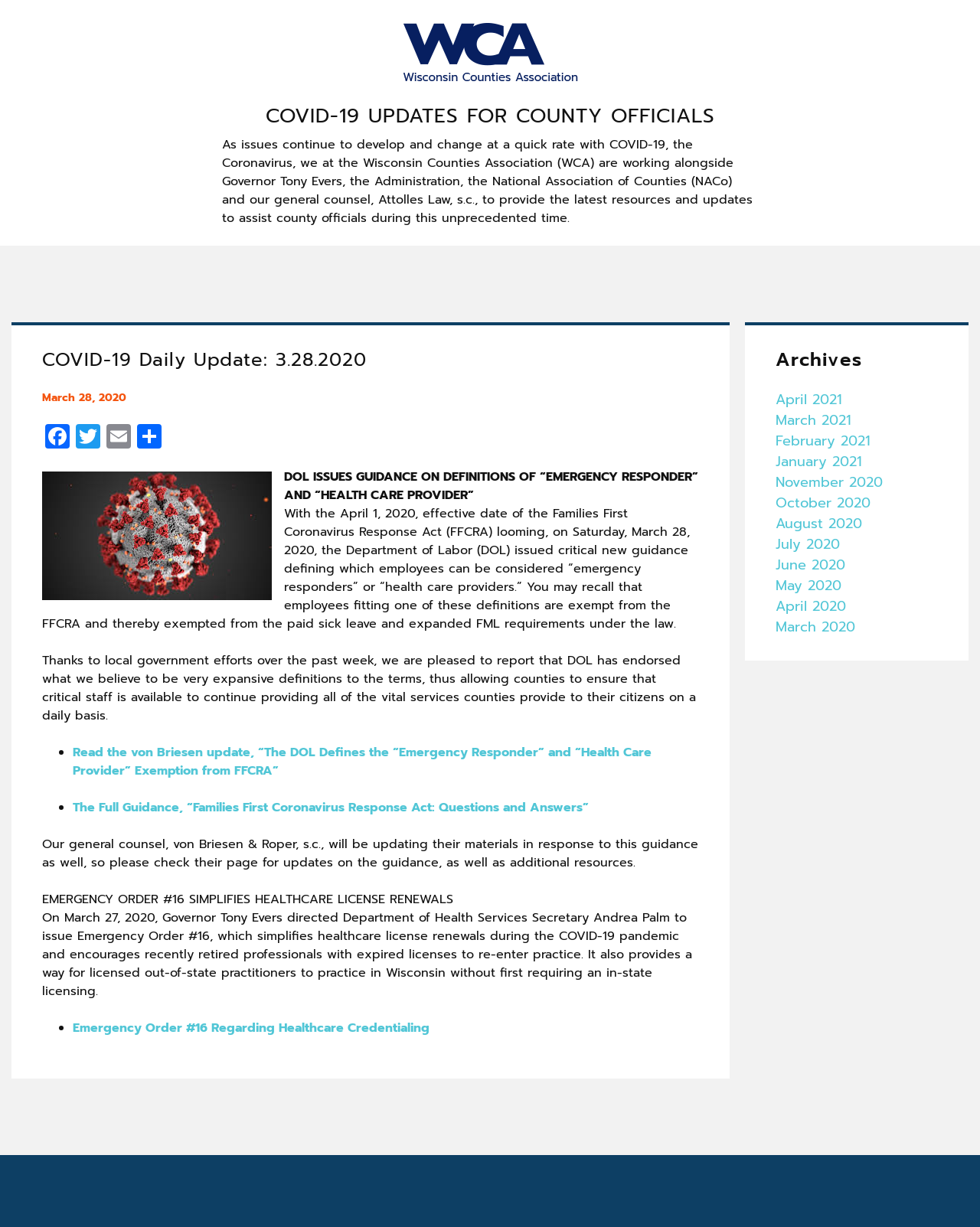Your task is to extract the text of the main heading from the webpage.

COVID-19 UPDATES FOR COUNTY OFFICIALS